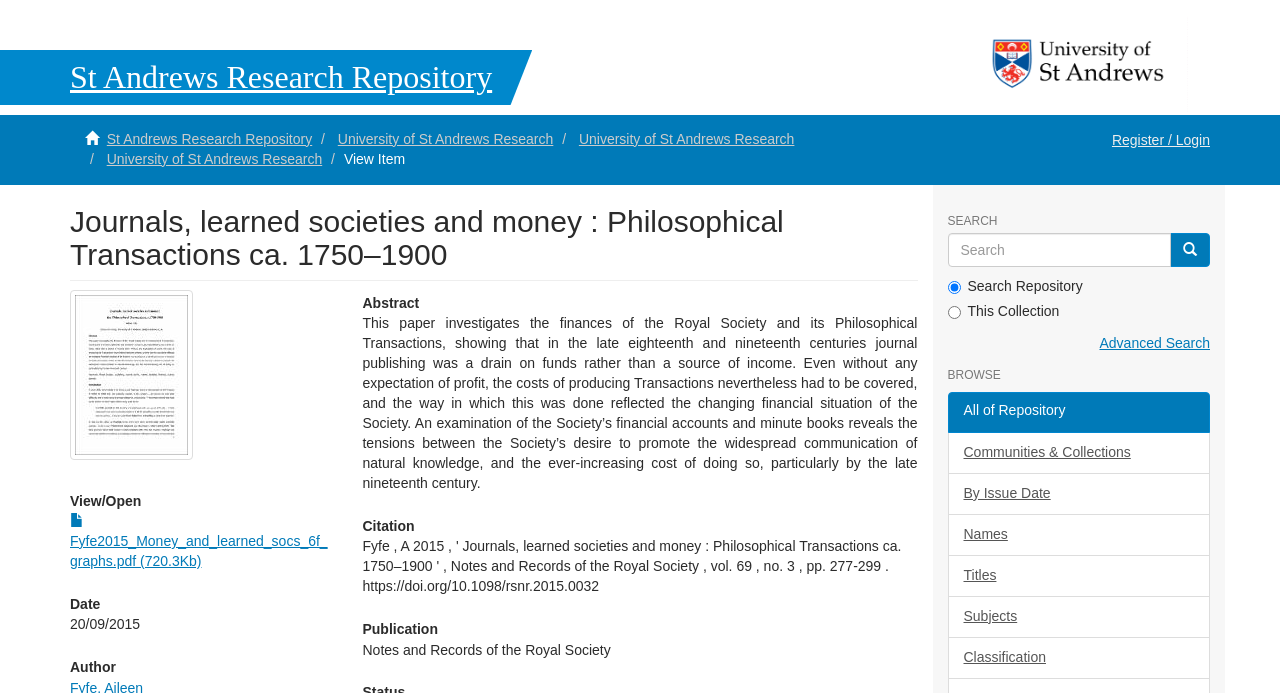Identify the bounding box of the UI component described as: "name="query" placeholder="Search"".

[0.74, 0.336, 0.915, 0.385]